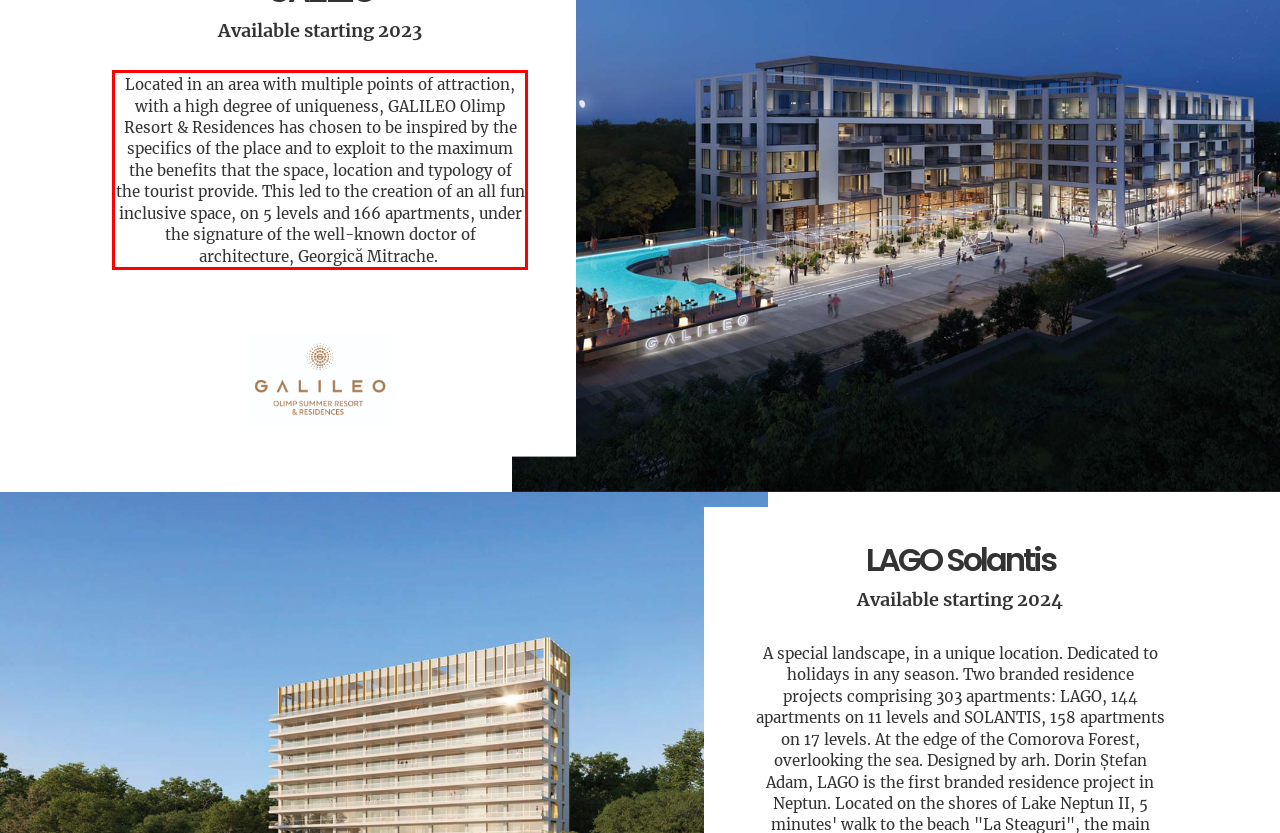You have a screenshot with a red rectangle around a UI element. Recognize and extract the text within this red bounding box using OCR.

Located in an area with multiple points of attraction, with a high degree of uniqueness, GALILEO Olimp Resort & Residences has chosen to be inspired by the specifics of the place and to exploit to the maximum the benefits that the space, location and typology of the tourist provide. This led to the creation of an all fun inclusive space, on 5 levels and 166 apartments, under the signature of the well-known doctor of architecture, Georgică Mitrache.